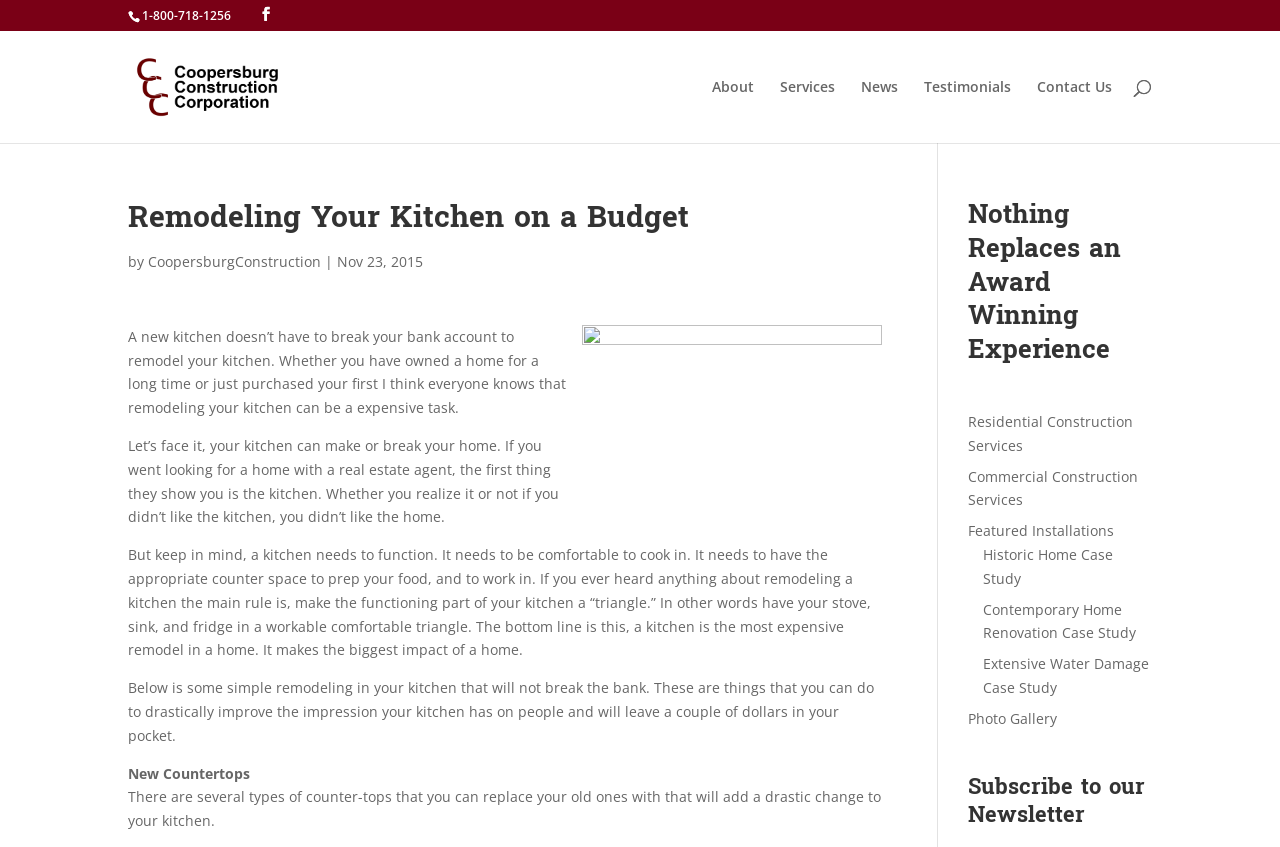Indicate the bounding box coordinates of the element that needs to be clicked to satisfy the following instruction: "Search for something". The coordinates should be four float numbers between 0 and 1, i.e., [left, top, right, bottom].

[0.157, 0.036, 0.877, 0.038]